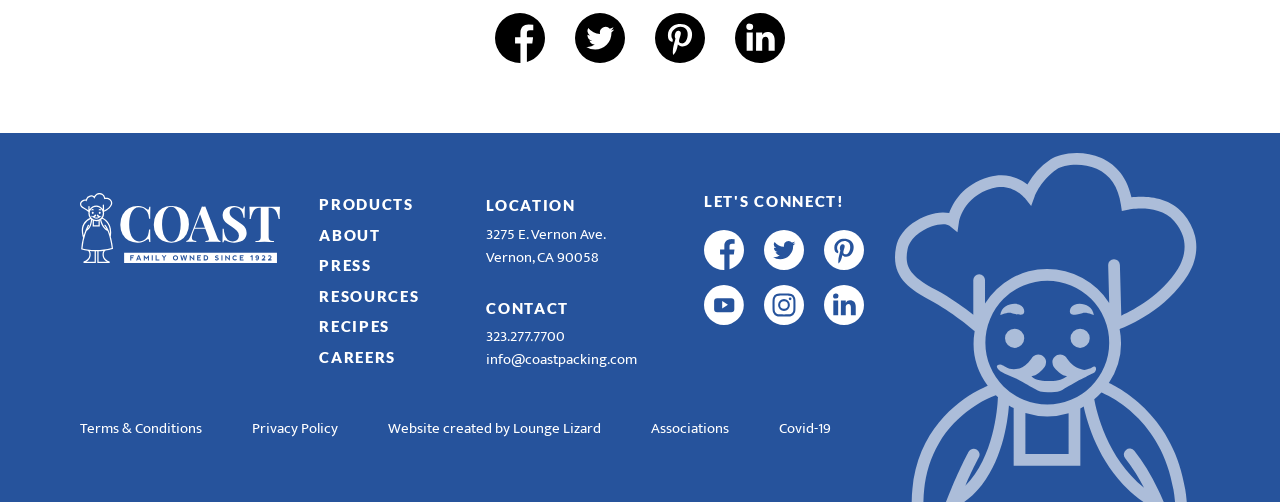Predict the bounding box for the UI component with the following description: "Good Things Are to Come".

None